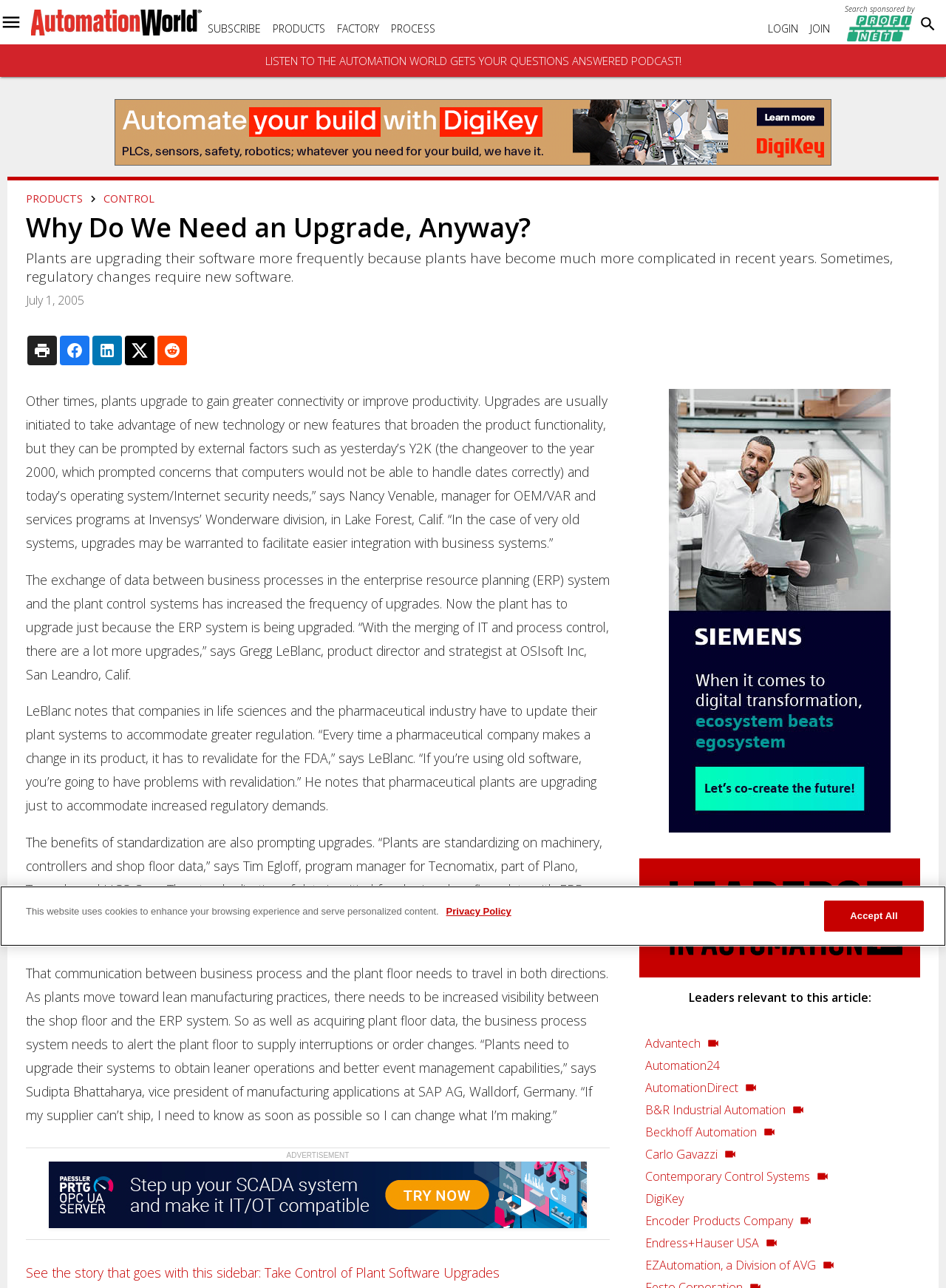Could you highlight the region that needs to be clicked to execute the instruction: "Search sponsored by"?

[0.893, 0.003, 0.966, 0.011]